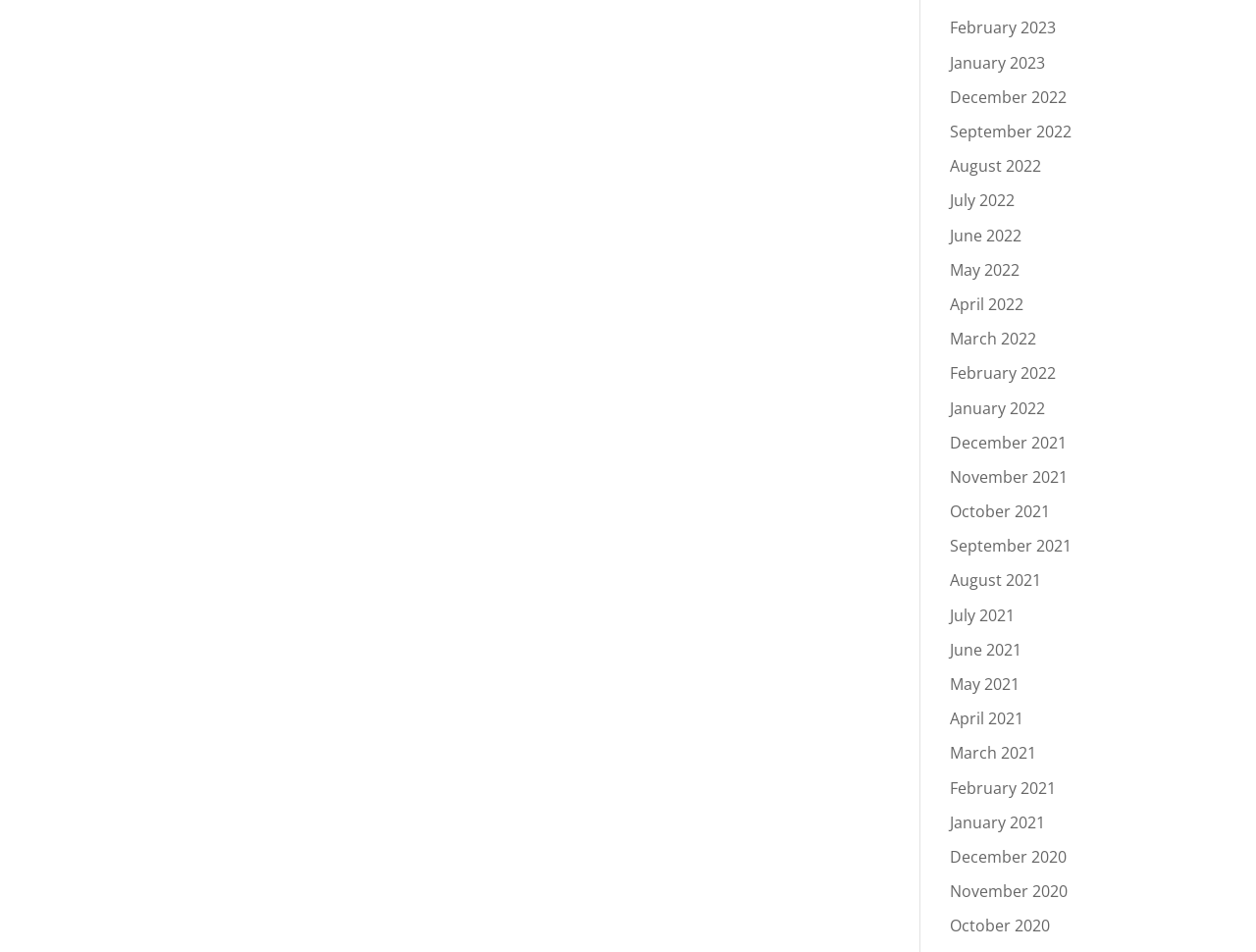Please specify the bounding box coordinates of the region to click in order to perform the following instruction: "Browse GSM Roofing logo".

None